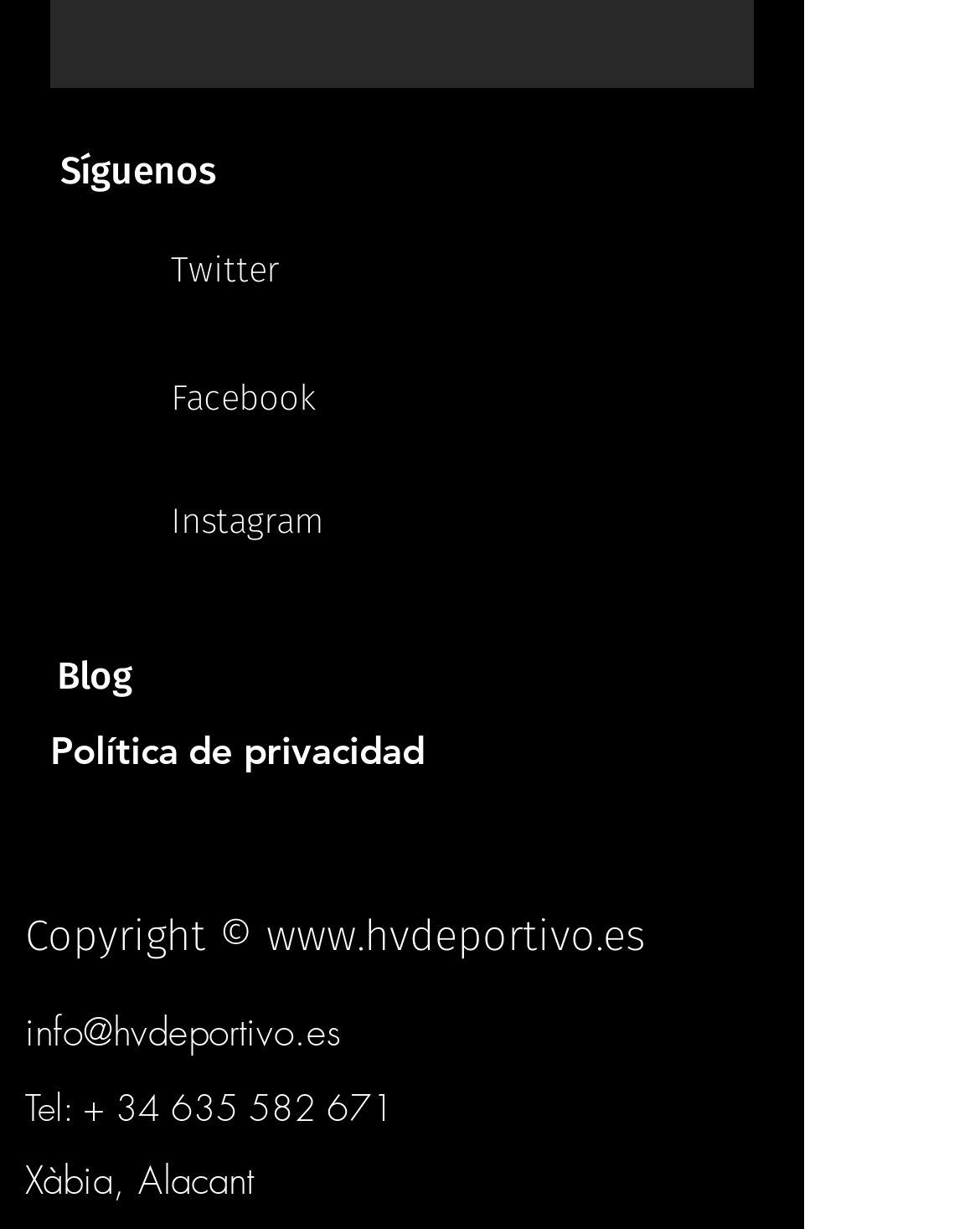What is the website's email address?
Based on the image, please offer an in-depth response to the question.

The webpage has a section with a heading 'info@hvdeportivo.es' which contains a link to the same email address, indicating that this is the website's email address.